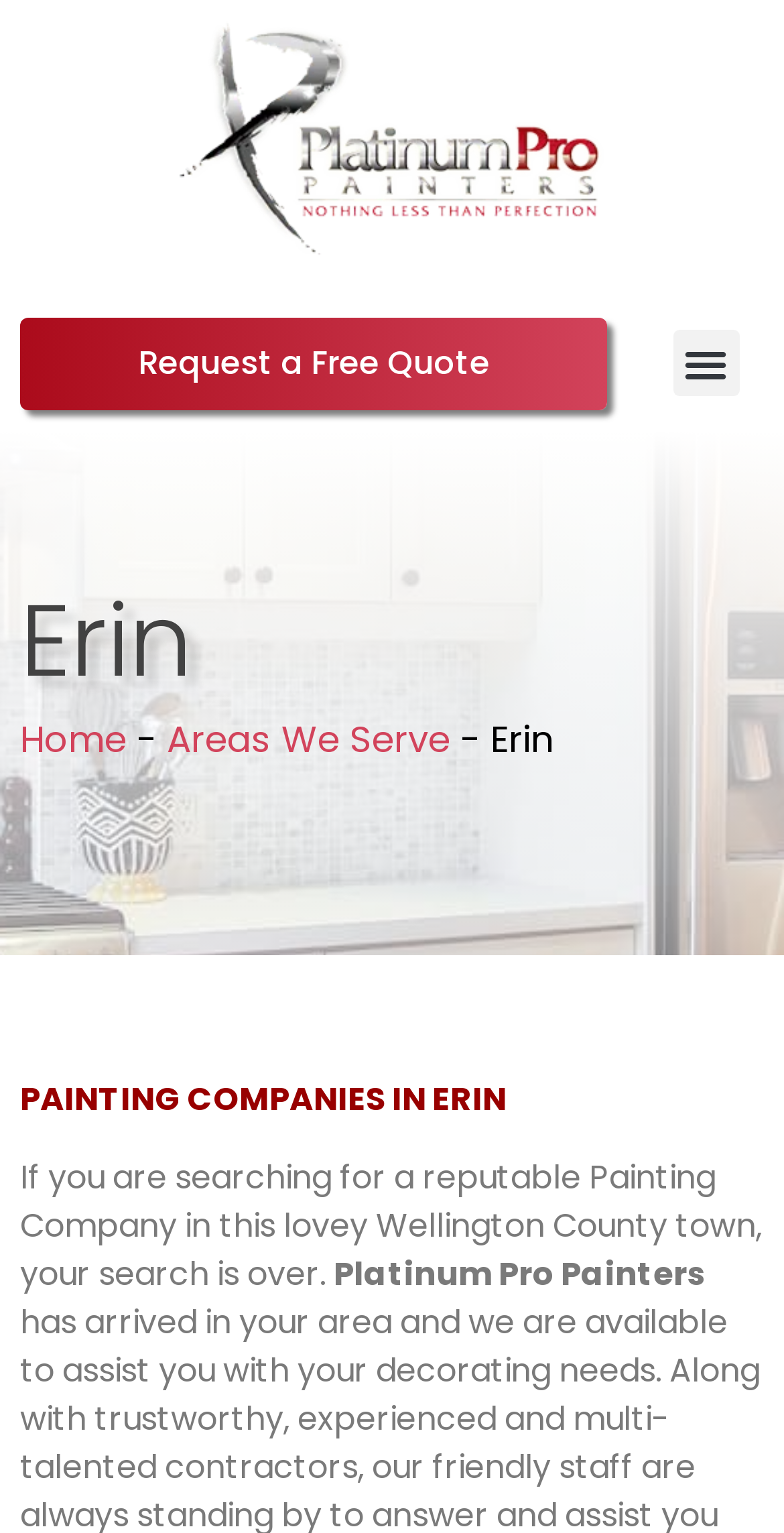What is the name of the painting company?
Based on the image content, provide your answer in one word or a short phrase.

Platinum Pro Painters